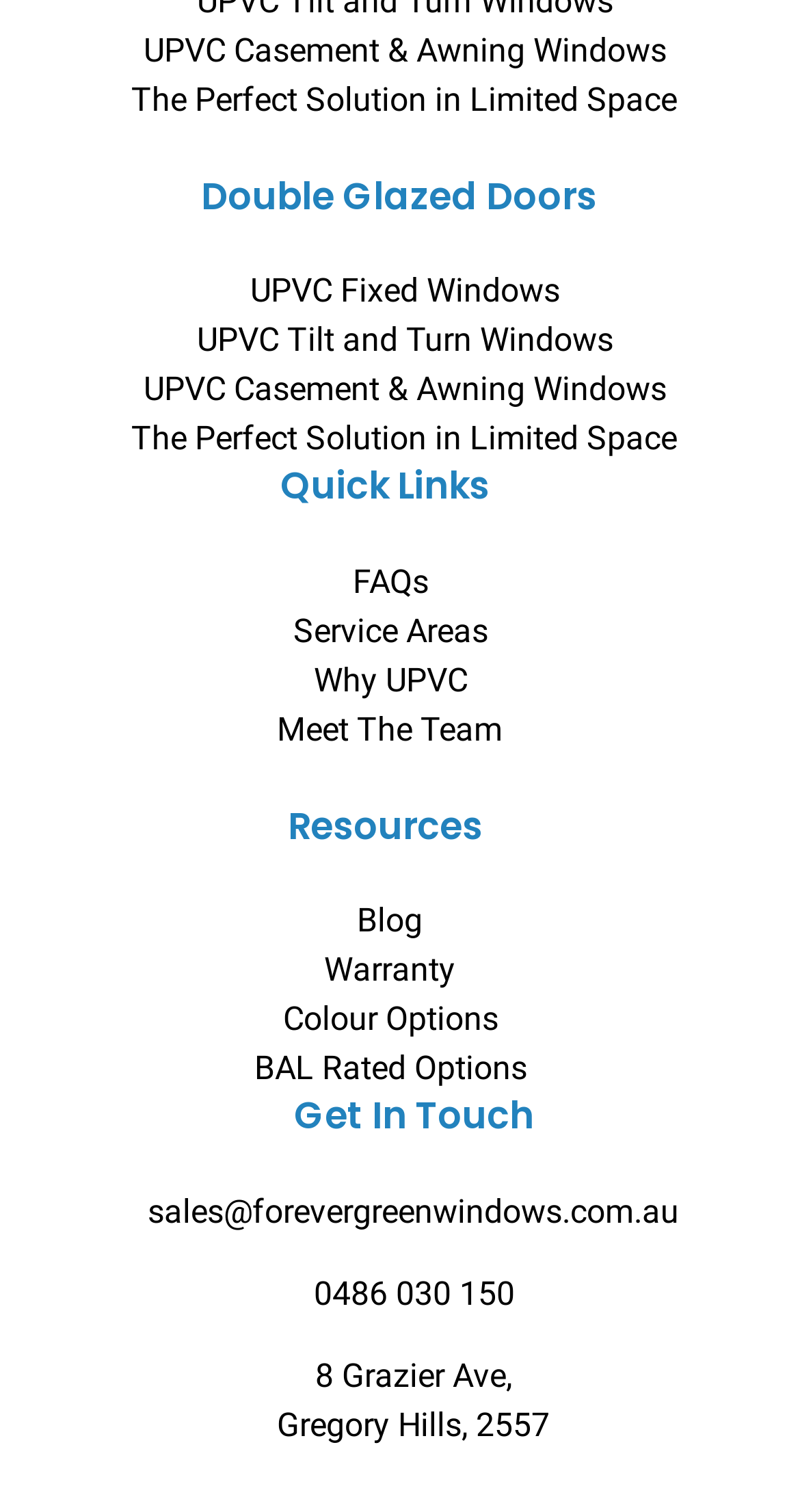Using the webpage screenshot, locate the HTML element that fits the following description and provide its bounding box: "Warranty".

[0.06, 0.613, 0.905, 0.646]